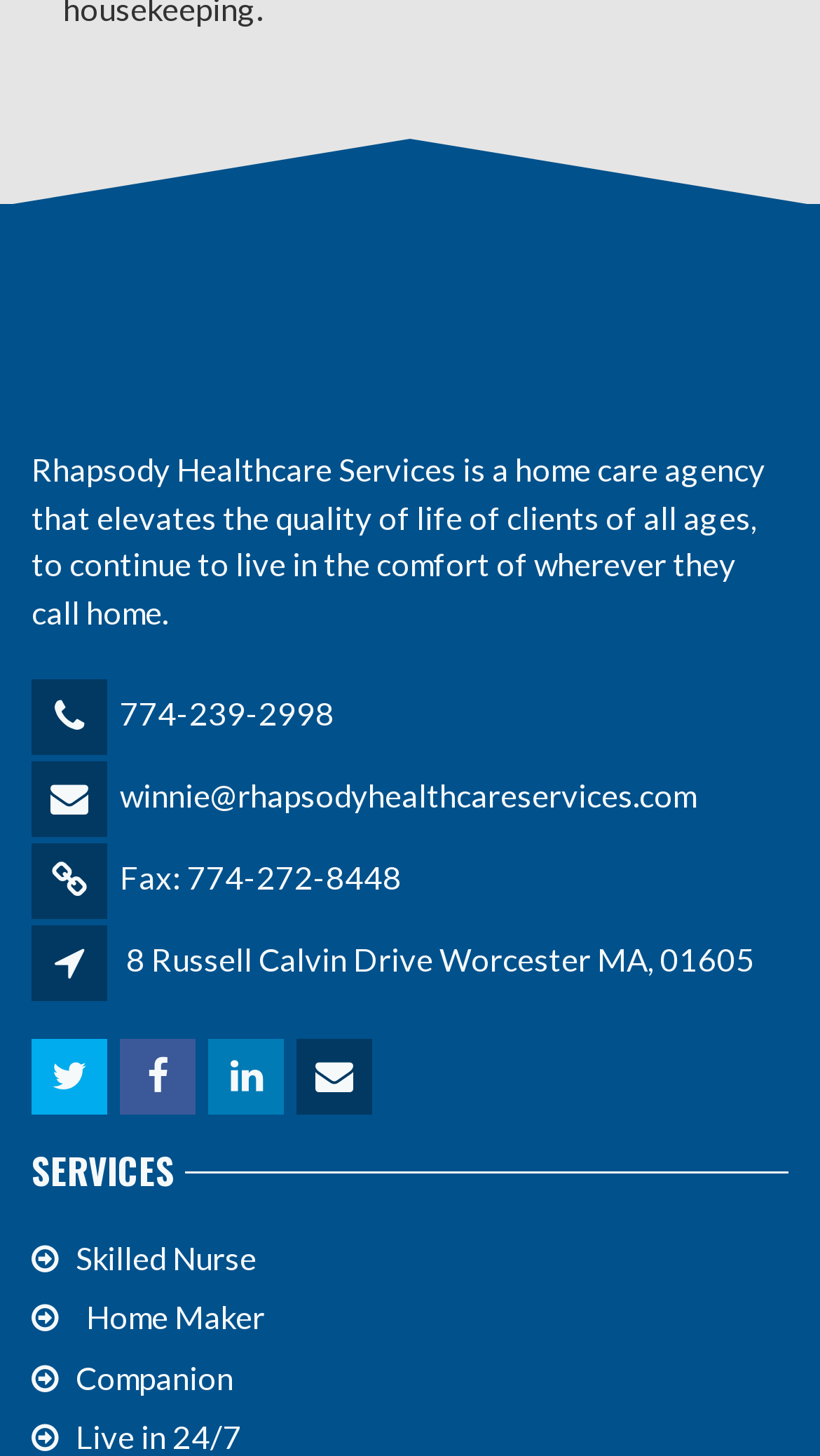Highlight the bounding box coordinates of the element that should be clicked to carry out the following instruction: "Get directions to the office". The coordinates must be given as four float numbers ranging from 0 to 1, i.e., [left, top, right, bottom].

[0.154, 0.645, 0.921, 0.671]